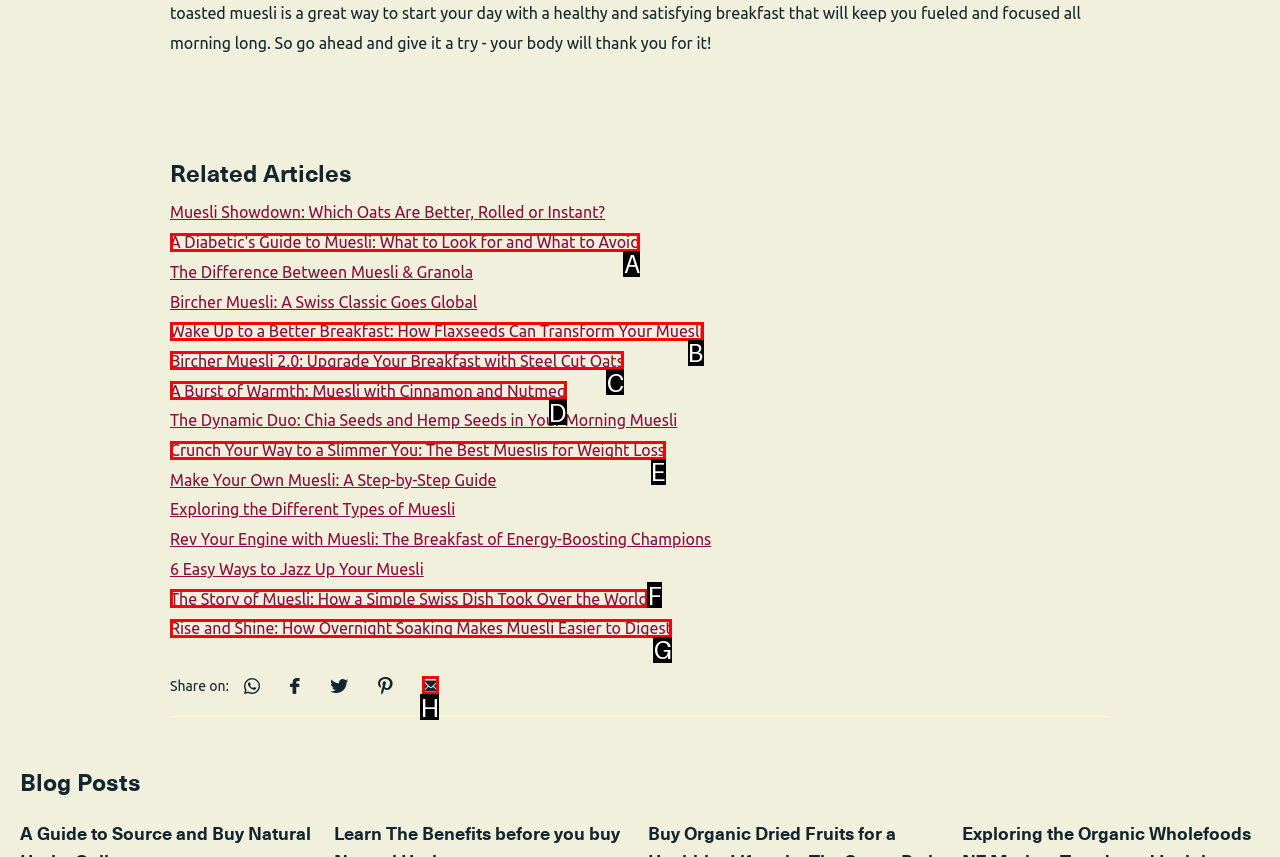Identify the correct option to click in order to complete this task: View the article about The Story of Muesli: How a Simple Swiss Dish Took Over the World
Answer with the letter of the chosen option directly.

F